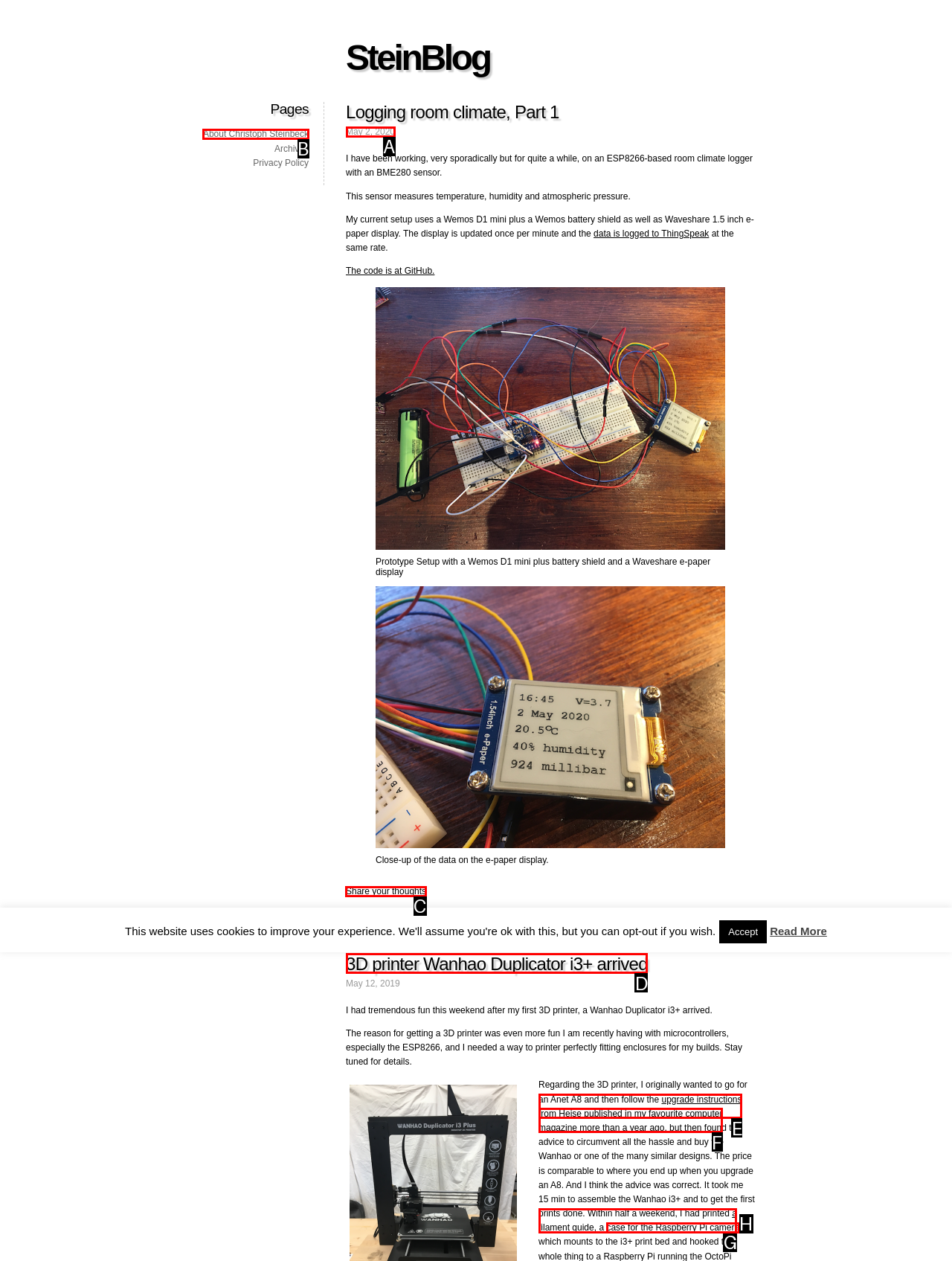Indicate the UI element to click to perform the task: Click the link to share your thoughts. Reply with the letter corresponding to the chosen element.

C